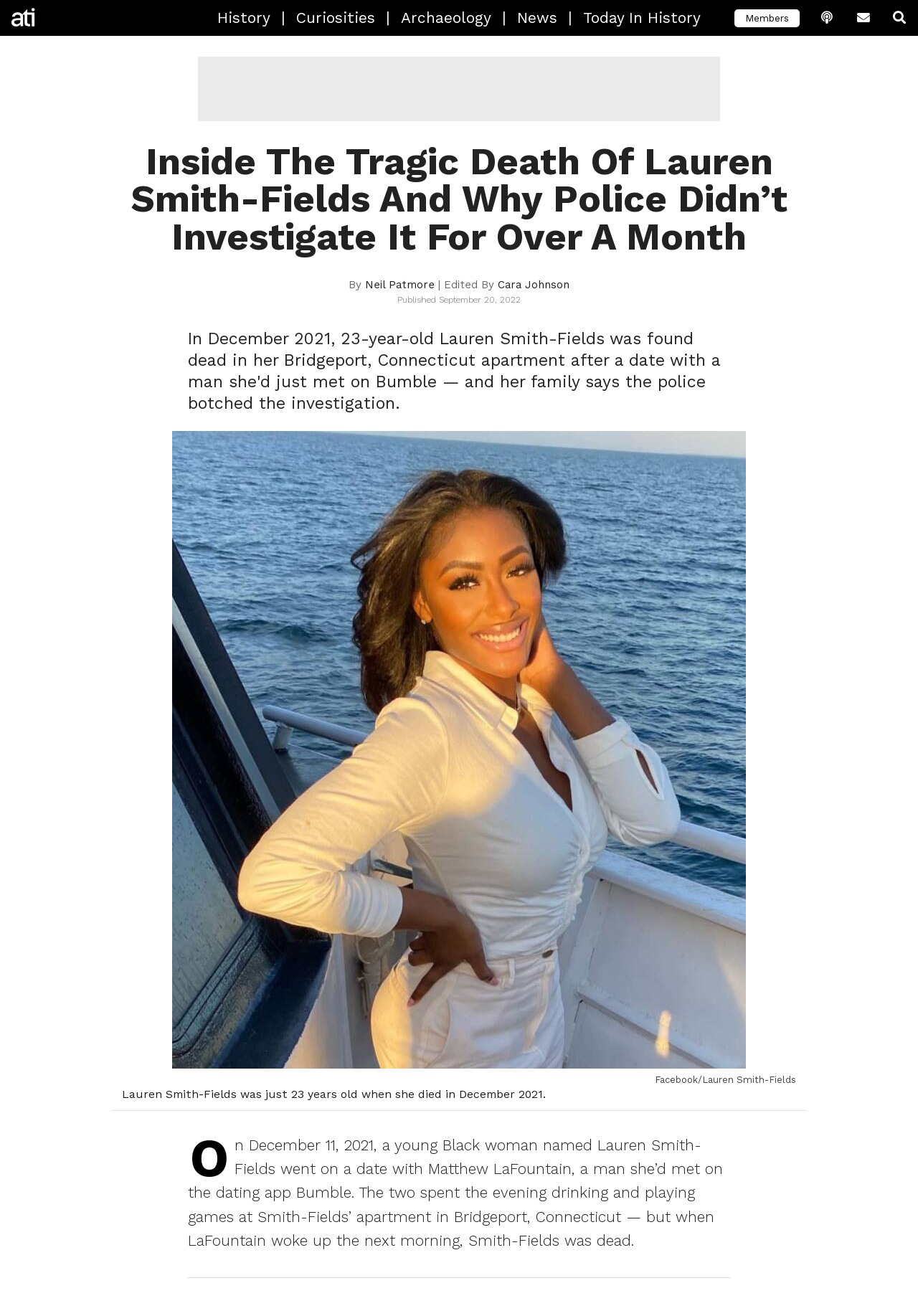Locate the bounding box coordinates of the clickable region necessary to complete the following instruction: "Click on 'All That's Interesting'". Provide the coordinates in the format of four float numbers between 0 and 1, i.e., [left, top, right, bottom].

[0.0, 0.0, 0.156, 0.027]